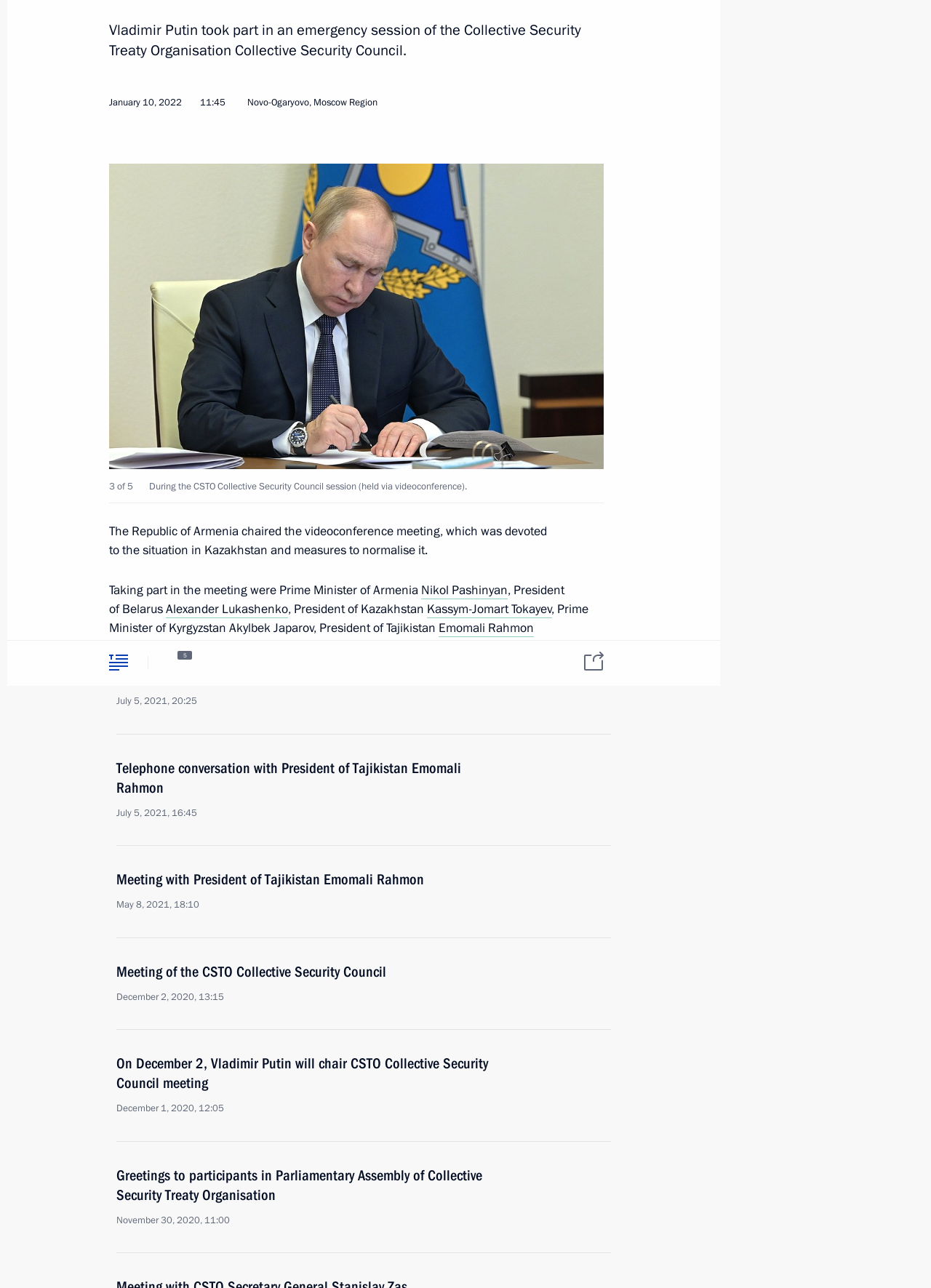What is the main topic of this webpage?
Refer to the image and provide a one-word or short phrase answer.

President of Russia